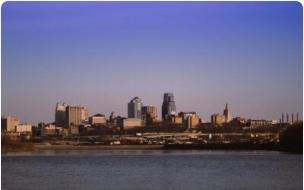What is the context of the image?
Based on the image, respond with a single word or phrase.

Purchasing Kansas City proxies